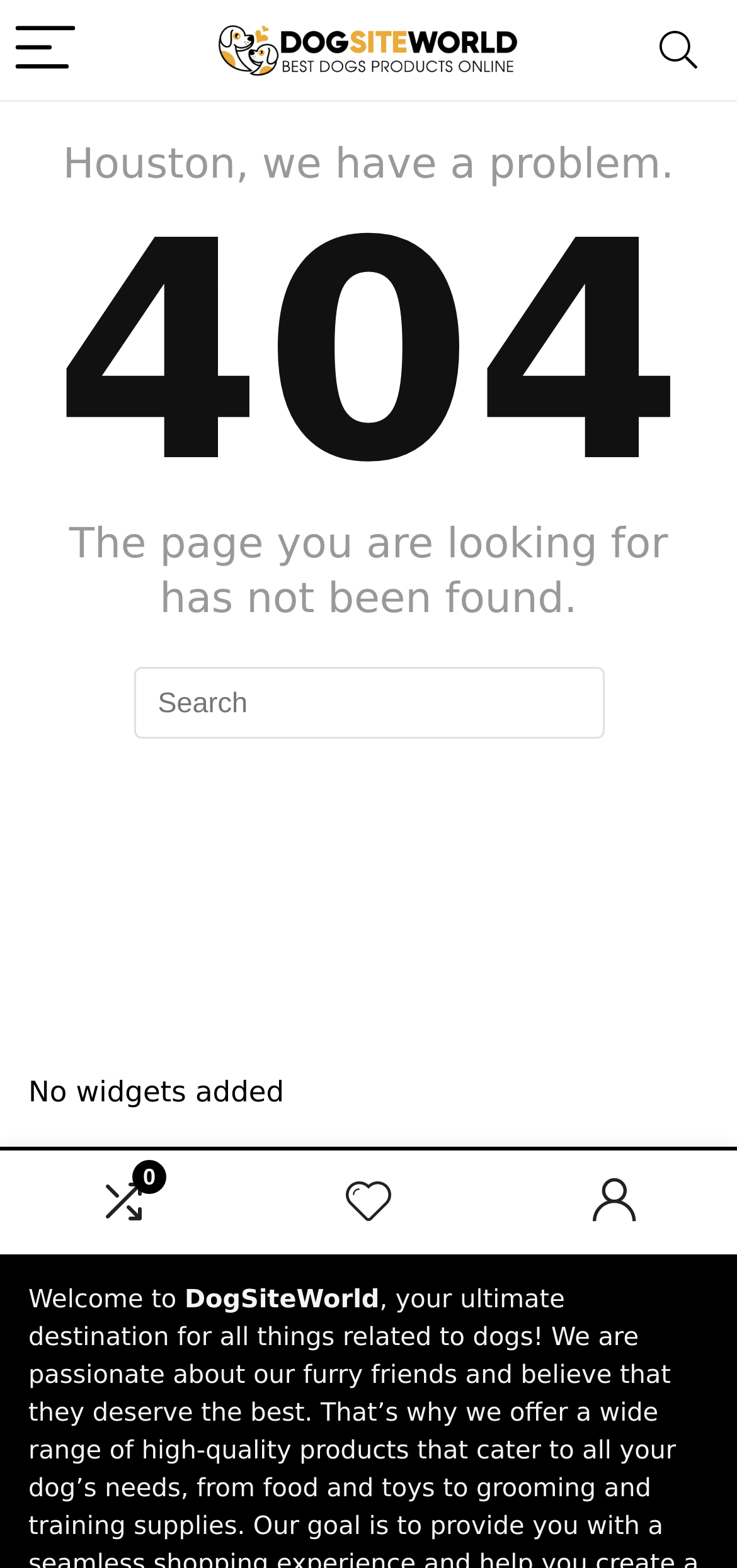Respond with a single word or phrase to the following question:
What is the purpose of the 'About Us' link?

To learn about the website